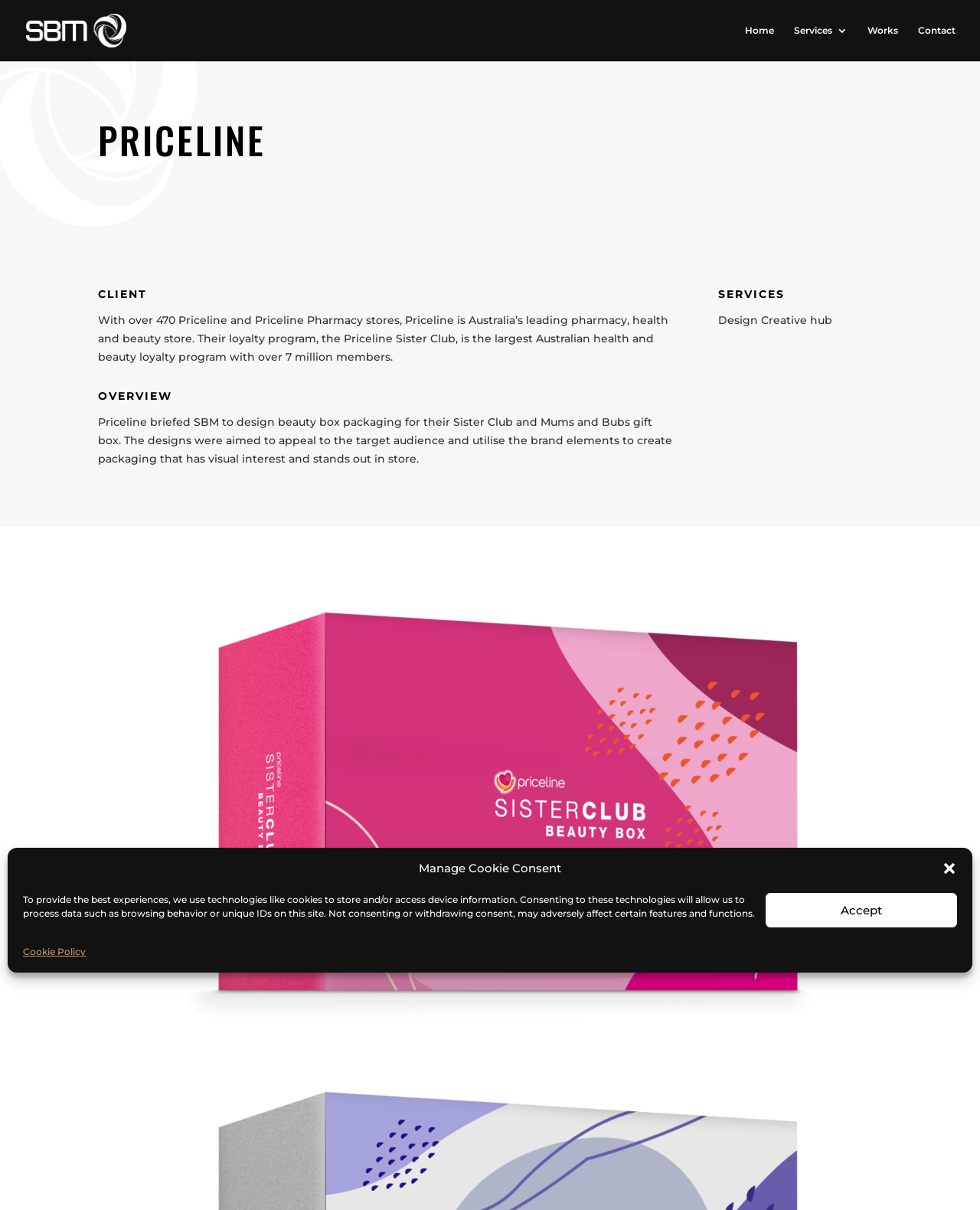What is shown in the image?
Using the image as a reference, answer the question in detail.

The webpage contains an image with a description 'Priceline packaging SBM', implying that the image is showing Priceline packaging designed by SBM.